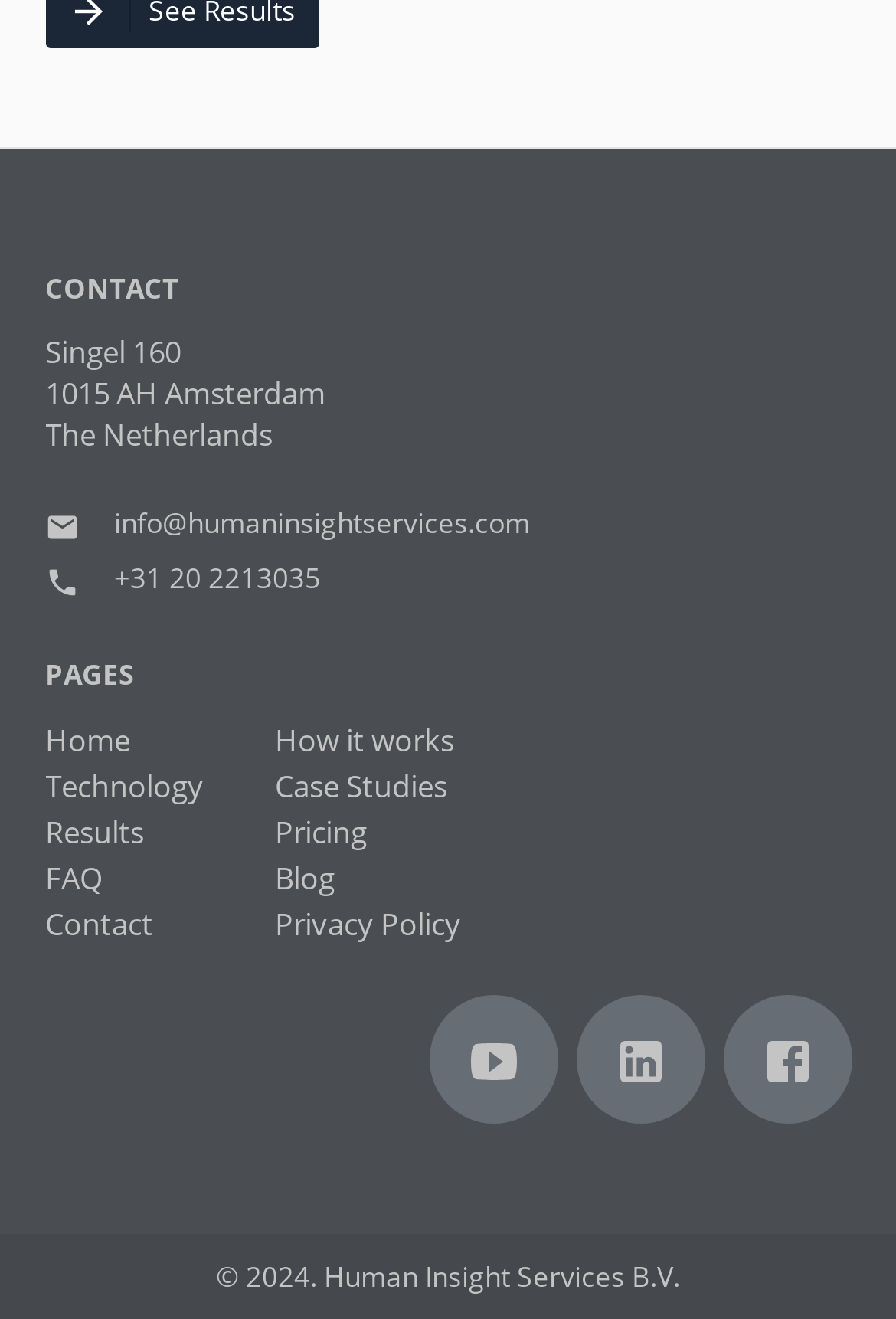Determine the bounding box coordinates of the area to click in order to meet this instruction: "View the 'Case Studies' page".

[0.306, 0.58, 0.499, 0.611]